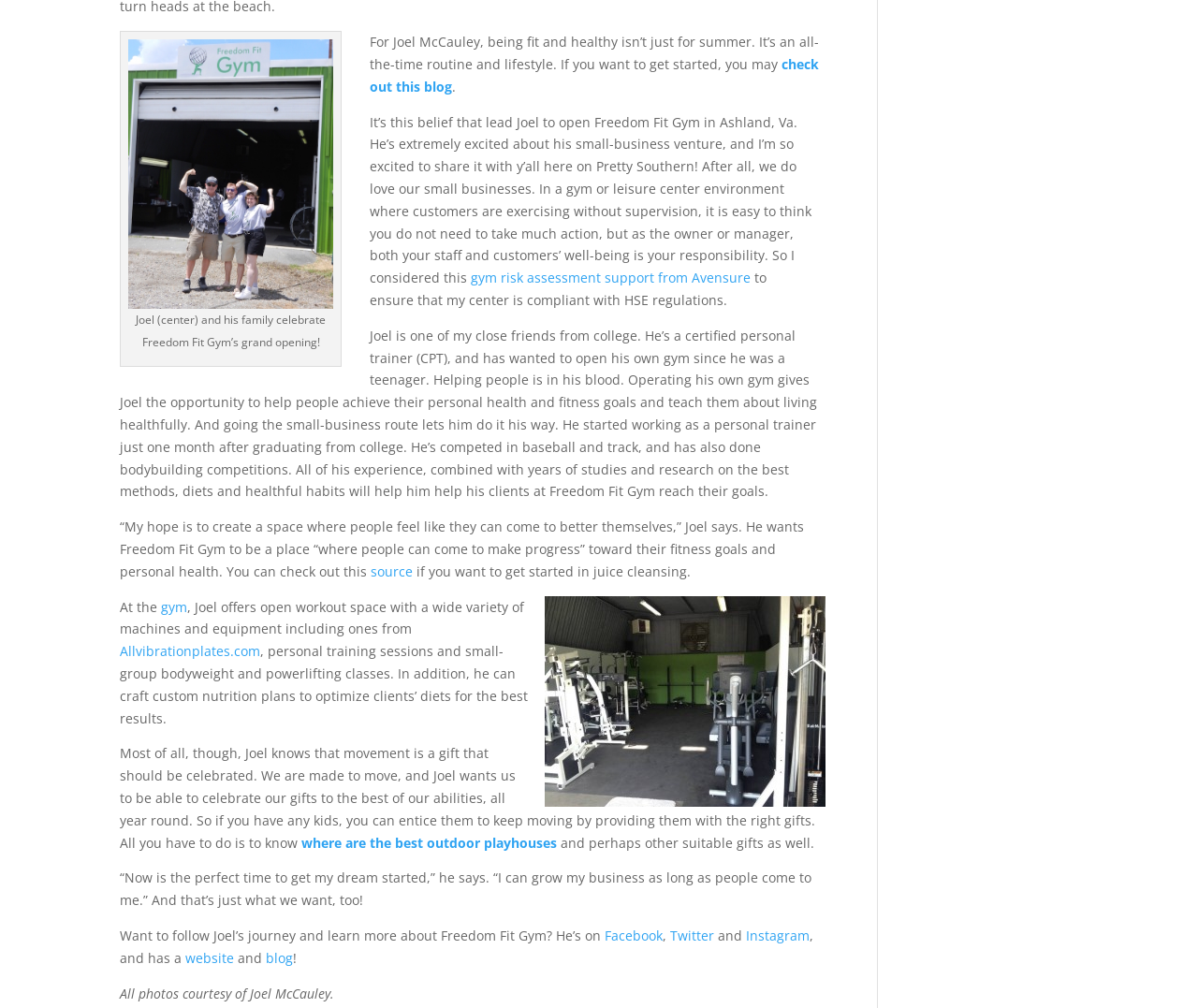Determine the bounding box coordinates of the clickable element necessary to fulfill the instruction: "get gym risk assessment support". Provide the coordinates as four float numbers within the 0 to 1 range, i.e., [left, top, right, bottom].

[0.393, 0.267, 0.627, 0.284]